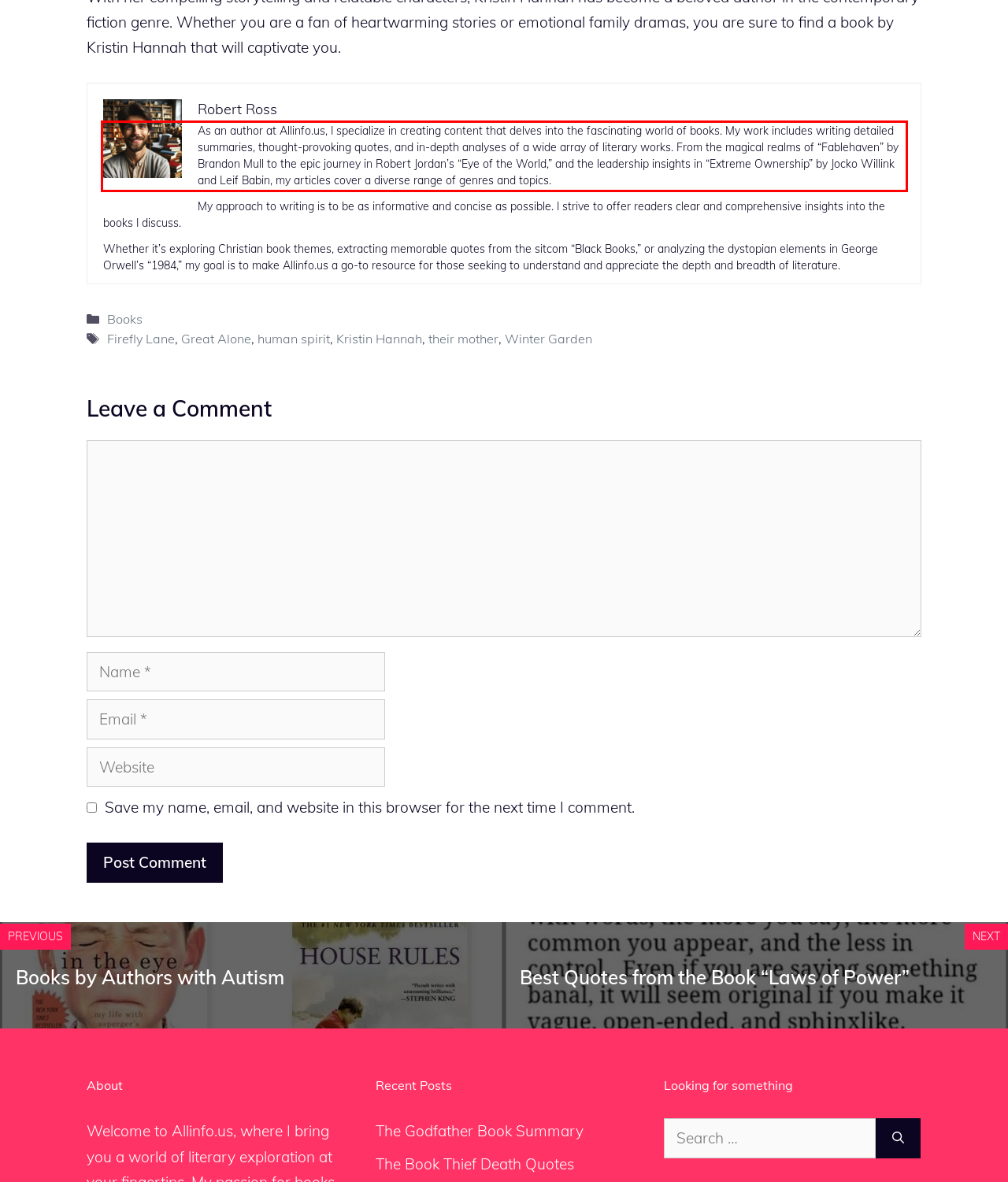You are given a screenshot with a red rectangle. Identify and extract the text within this red bounding box using OCR.

As an author at Allinfo.us, I specialize in creating content that delves into the fascinating world of books. My work includes writing detailed summaries, thought-provoking quotes, and in-depth analyses of a wide array of literary works. From the magical realms of “Fablehaven” by Brandon Mull to the epic journey in Robert Jordan’s “Eye of the World,” and the leadership insights in “Extreme Ownership” by Jocko Willink and Leif Babin, my articles cover a diverse range of genres and topics.